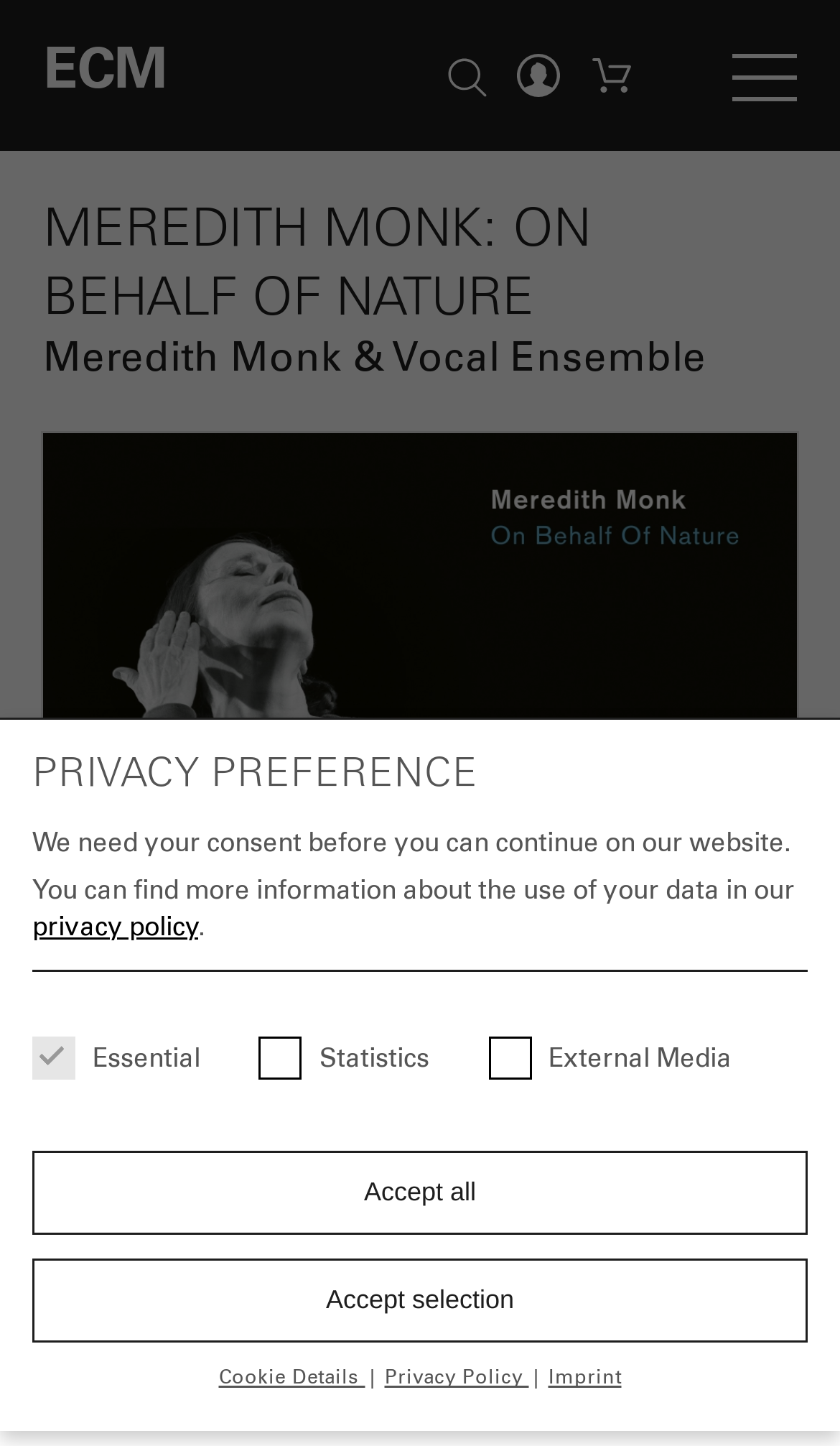How many types of privacy preferences are there?
Please give a well-detailed answer to the question.

I found the answer by looking at the group element 'Privacy Preference' and counting the number of checkbox elements with labels 'Essential', 'Statistics', and 'External Media'.